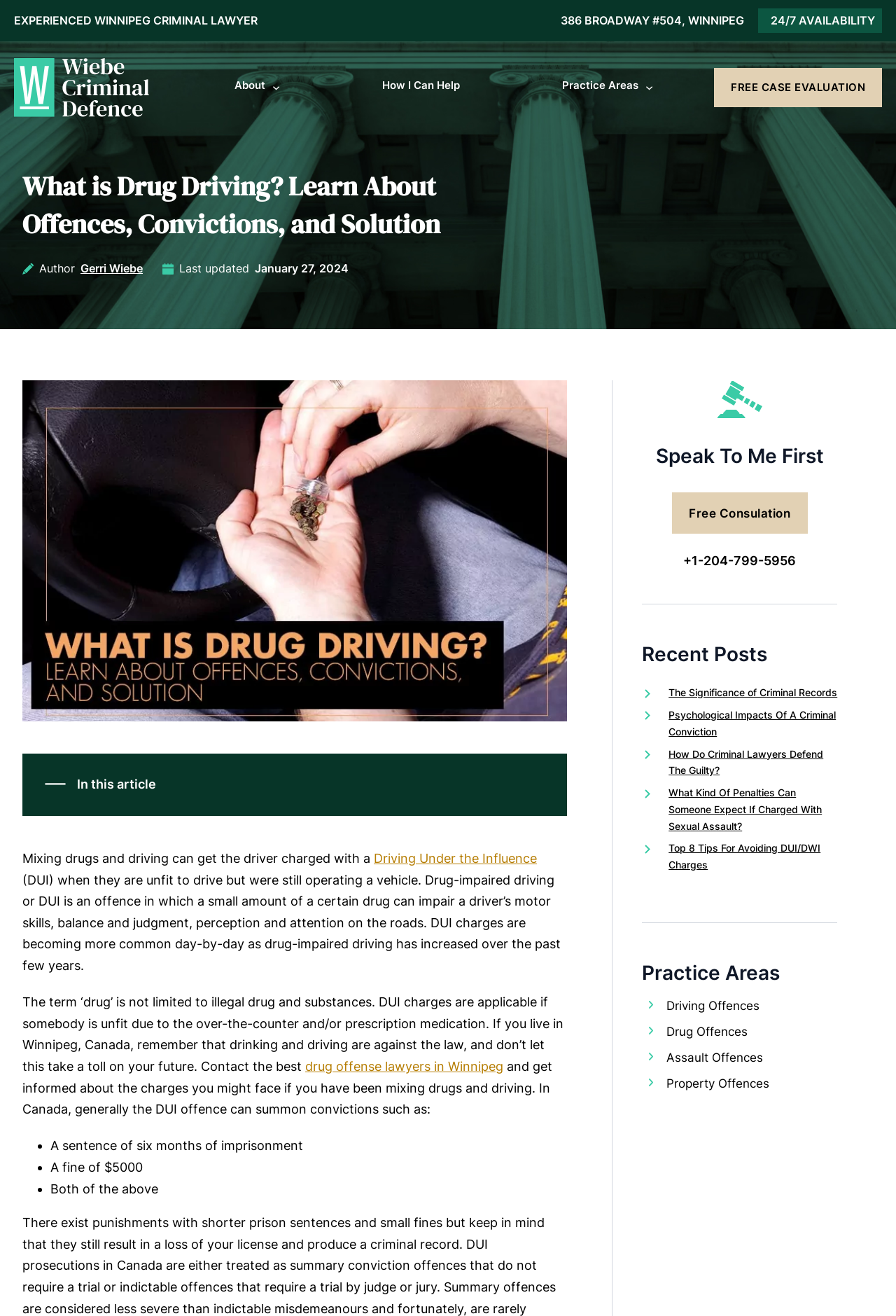Describe all the significant parts and information present on the webpage.

This webpage is about drug-impaired driving and its consequences. At the top, there is a logo of Wiebe Criminal Defence, a Winnipeg-based criminal law firm, accompanied by a tagline "EXPERIENCED WINNIPEG CRIMINAL LAWYER" and a link to the firm's address. On the top-right corner, there is a "24/7 AVAILABILITY" notice.

The main content of the page is divided into several sections. The first section has a heading "What is Drug Driving? Learn About Offences, Convictions, and Solution" and provides an introduction to drug-impaired driving, explaining that it can lead to a Driving Under the Influence (DUI) charge. The text also mentions that even small amounts of certain drugs can impair a driver's motor skills, balance, and judgment.

Below this section, there is a table of contents button, which, when clicked, reveals a list of topics covered in the article. The article then explains that DUI charges can apply not only to illegal drugs but also to over-the-counter and prescription medications. It also advises readers to contact the best drug offense lawyers in Winnipeg if they have been mixing drugs and driving.

The next section lists the possible convictions for a DUI offence in Canada, including imprisonment, fines, or both. Following this, there is a call-to-action section, "Speak To Me First," with a heading and a link to schedule a free consultation. The section also displays a phone number and an email address.

The webpage also features a "Recent Posts" section, which lists several articles related to criminal law, including "The Significance of Criminal Records," "Psychological Impacts Of A Criminal Conviction," and "Top 8 Tips For Avoiding DUI/DWI Charges." Each article is accompanied by a small image.

Finally, there is a "Practice Areas" section, which lists several areas of criminal law that the firm specializes in, including driving offences, drug offences, assault offences, and property offences. Each area has a link to a sub-menu with more information.